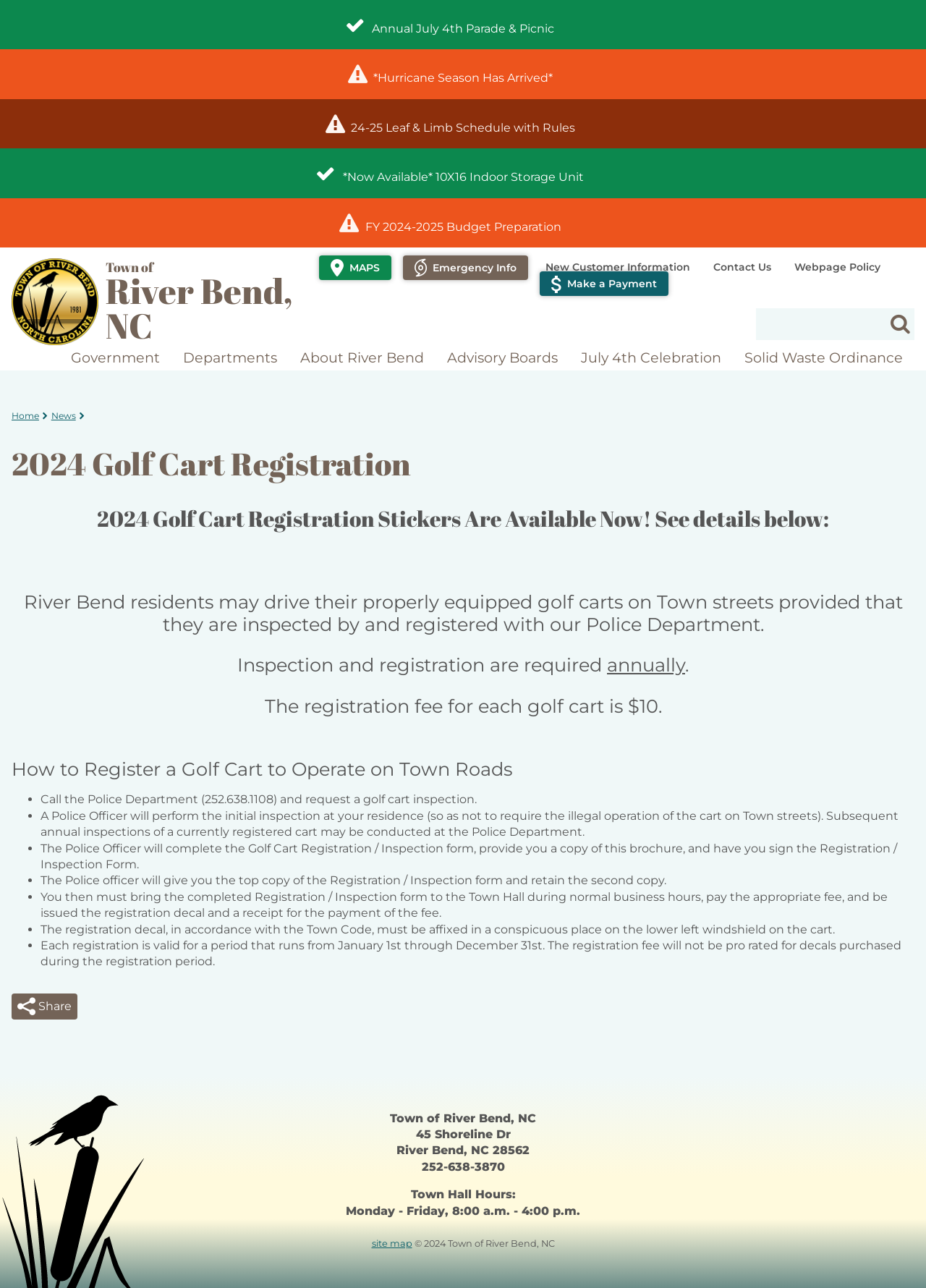Generate the title text from the webpage.

2024 Golf Cart Registration